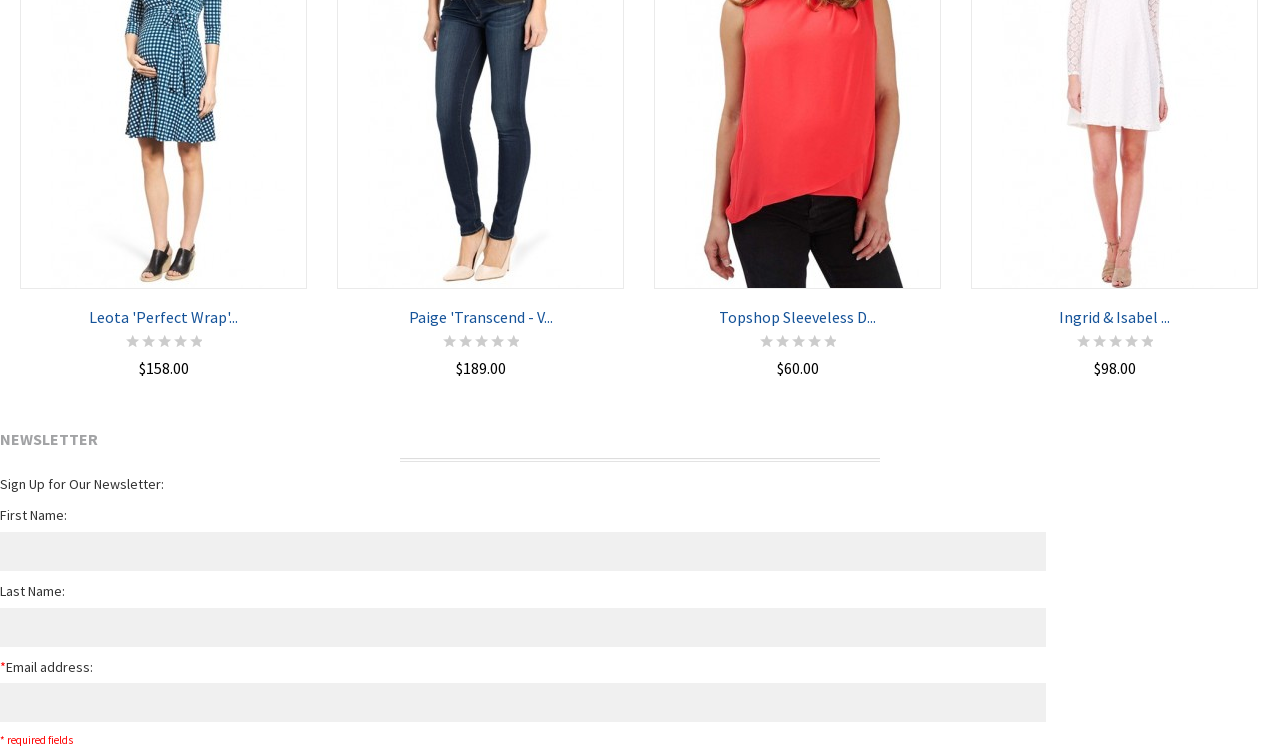Determine the bounding box coordinates of the region to click in order to accomplish the following instruction: "Quick view Topshop Sleeveless Dress". Provide the coordinates as four float numbers between 0 and 1, specifically [left, top, right, bottom].

[0.568, 0.161, 0.679, 0.212]